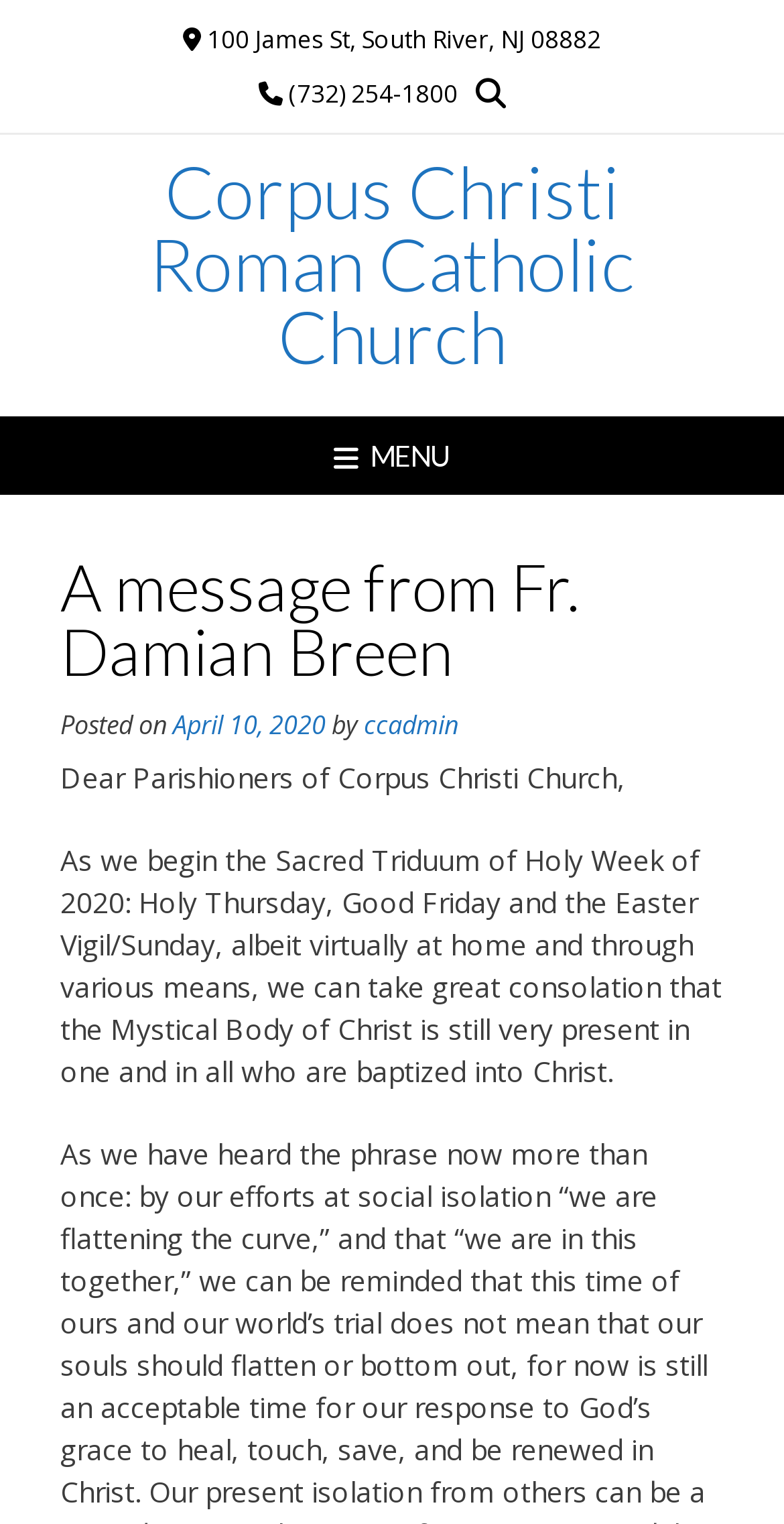Respond to the following question with a brief word or phrase:
What is the phone number of Corpus Christi Roman Catholic Church?

(732) 254-1800